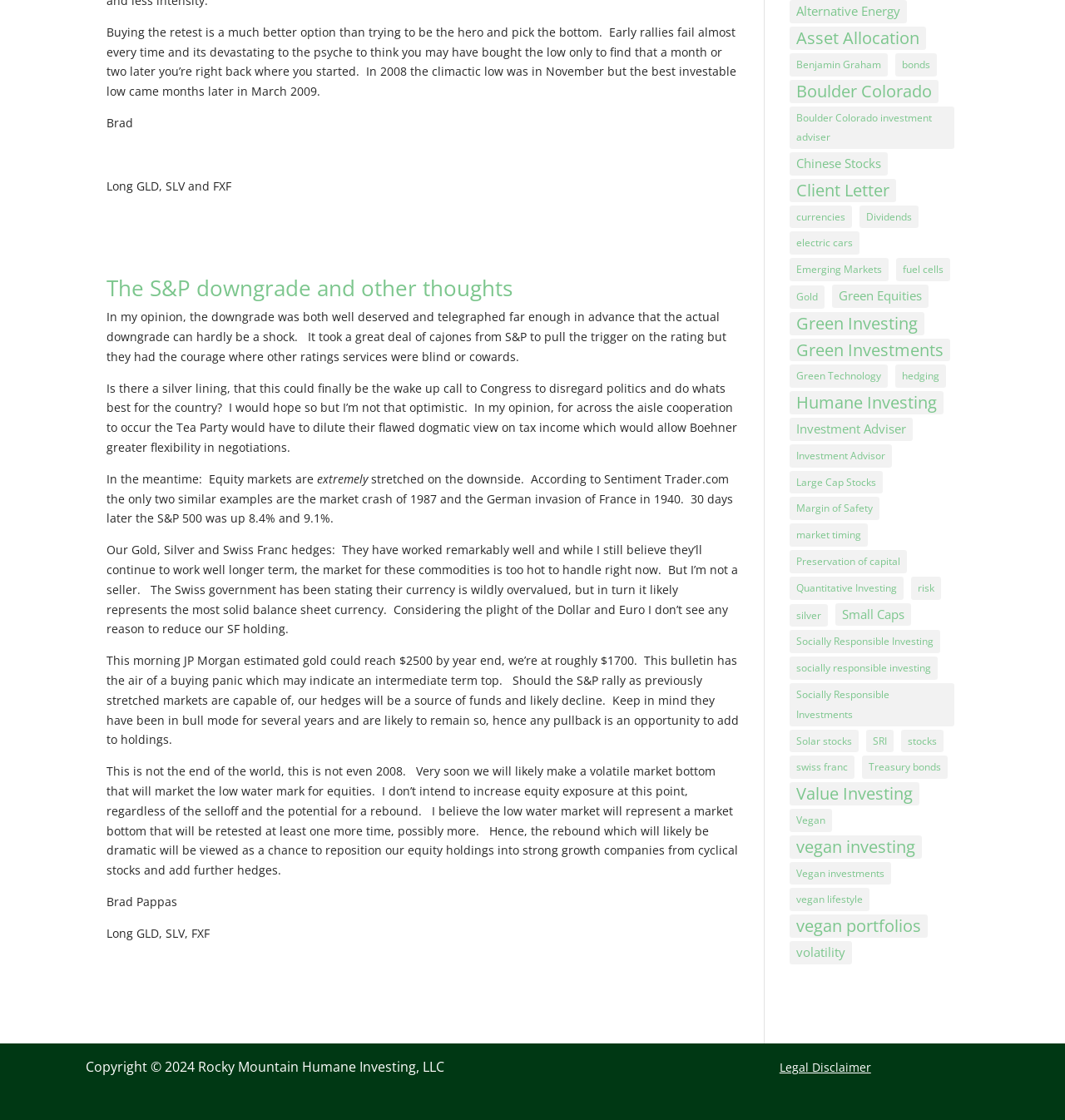What is the author's opinion on the S&P downgrade?
Answer the question with a detailed explanation, including all necessary information.

The author thinks the S&P downgrade was well deserved and telegraphed far enough in advance that the actual downgrade can hardly be a shock, as stated in the text 'In my opinion, the downgrade was both well deserved and telegraphed far enough in advance that the actual downgrade can hardly be a shock.'